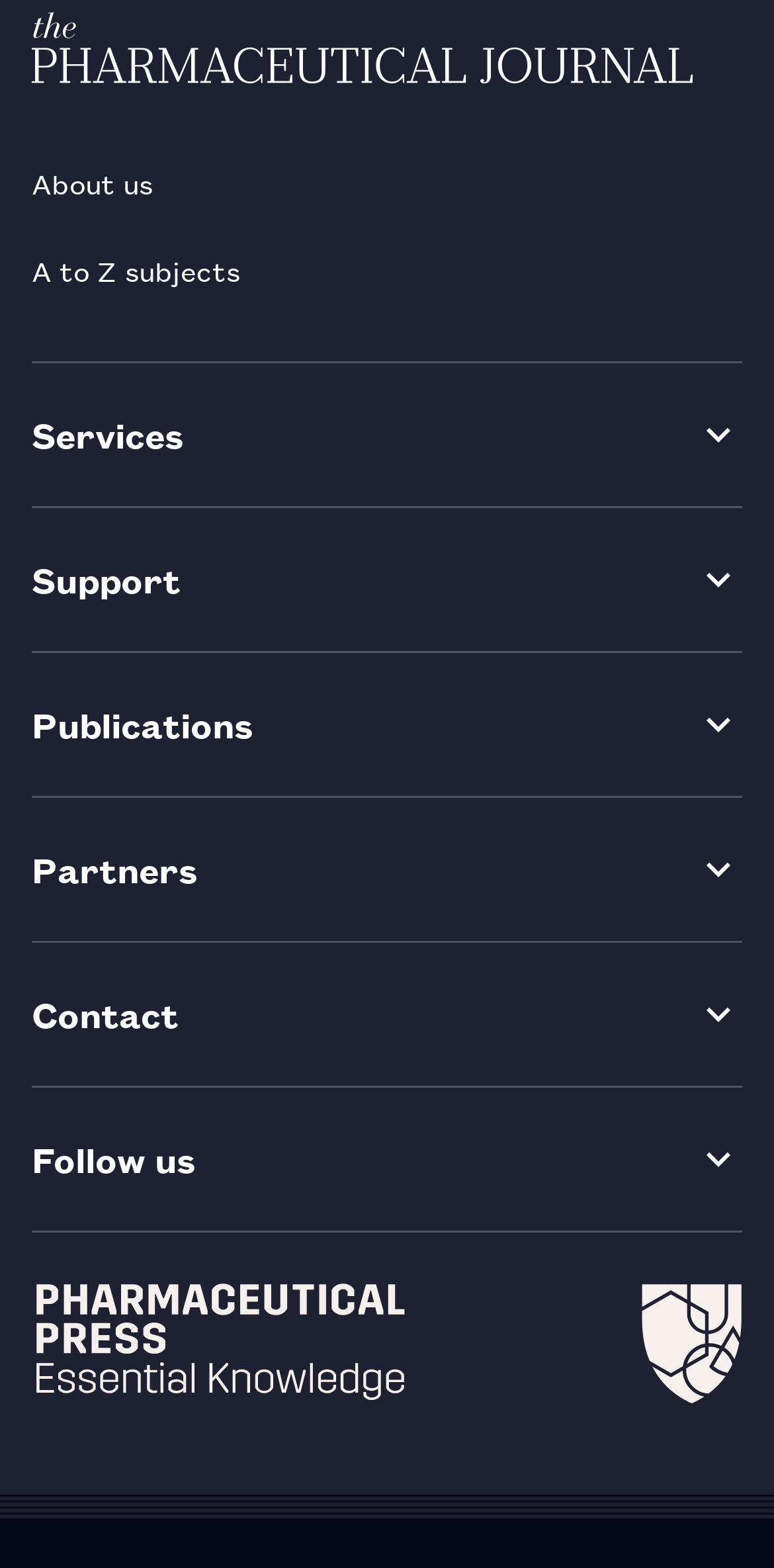Please provide the bounding box coordinates for the element that needs to be clicked to perform the instruction: "Go to About us page". The coordinates must consist of four float numbers between 0 and 1, formatted as [left, top, right, bottom].

[0.041, 0.088, 0.959, 0.144]